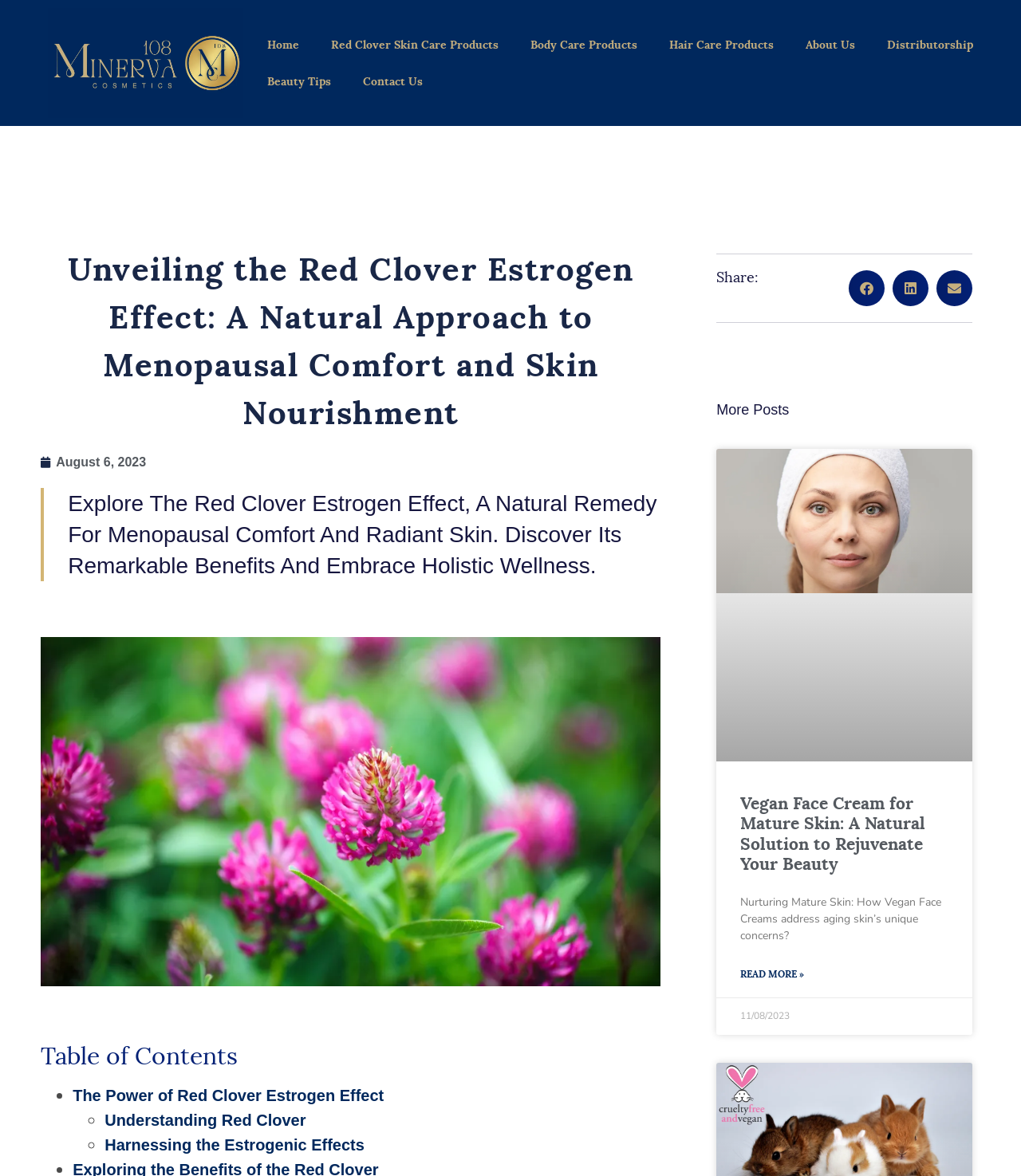Locate the bounding box coordinates of the clickable area needed to fulfill the instruction: "Share the page on Facebook".

[0.831, 0.23, 0.866, 0.26]